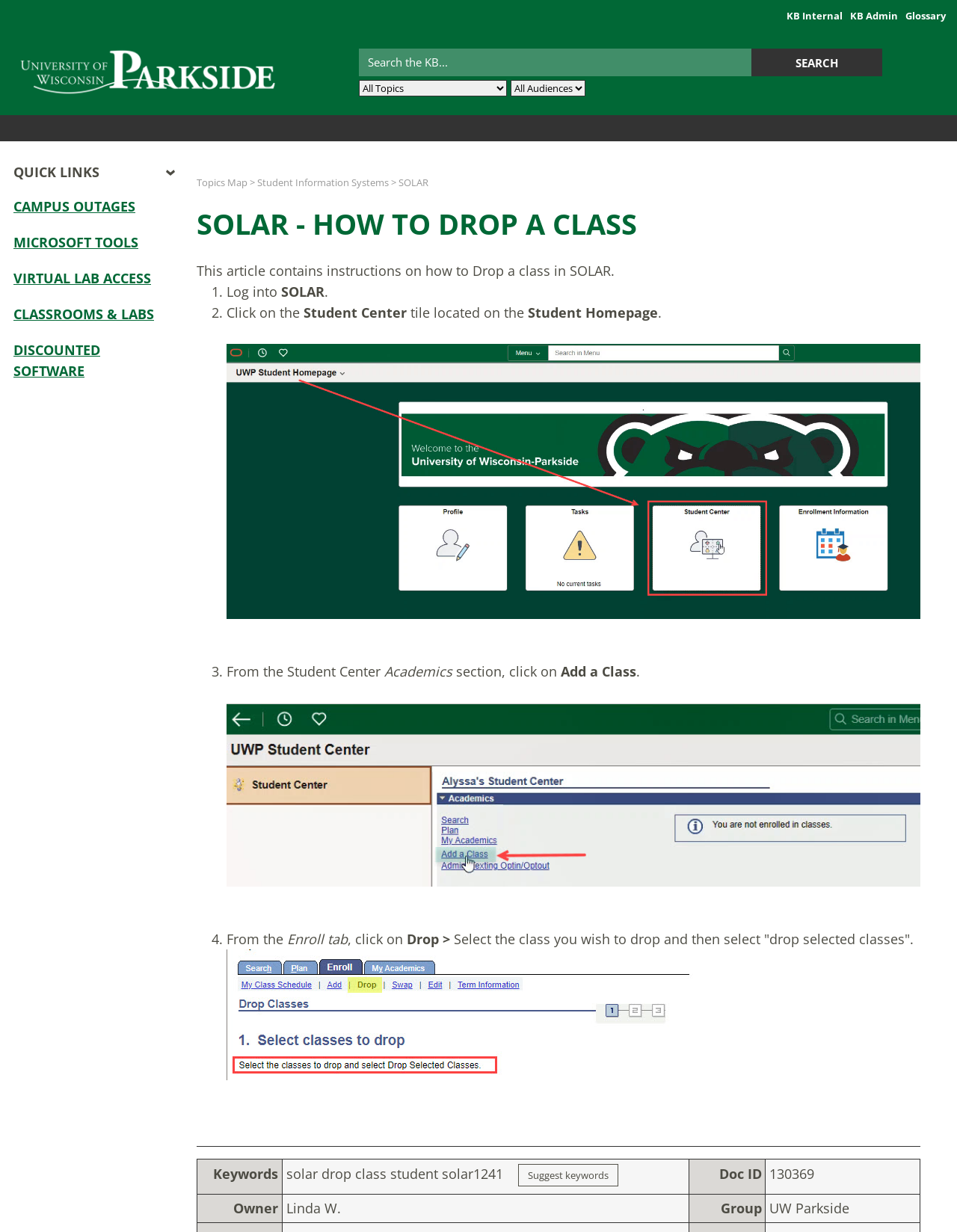Using the details in the image, give a detailed response to the question below:
What is the first step to drop a class in SOLAR?

The first step to drop a class in SOLAR is to log into the system, as indicated by the list marker '1.' and the static text 'Log into' in the instructions section of the webpage.